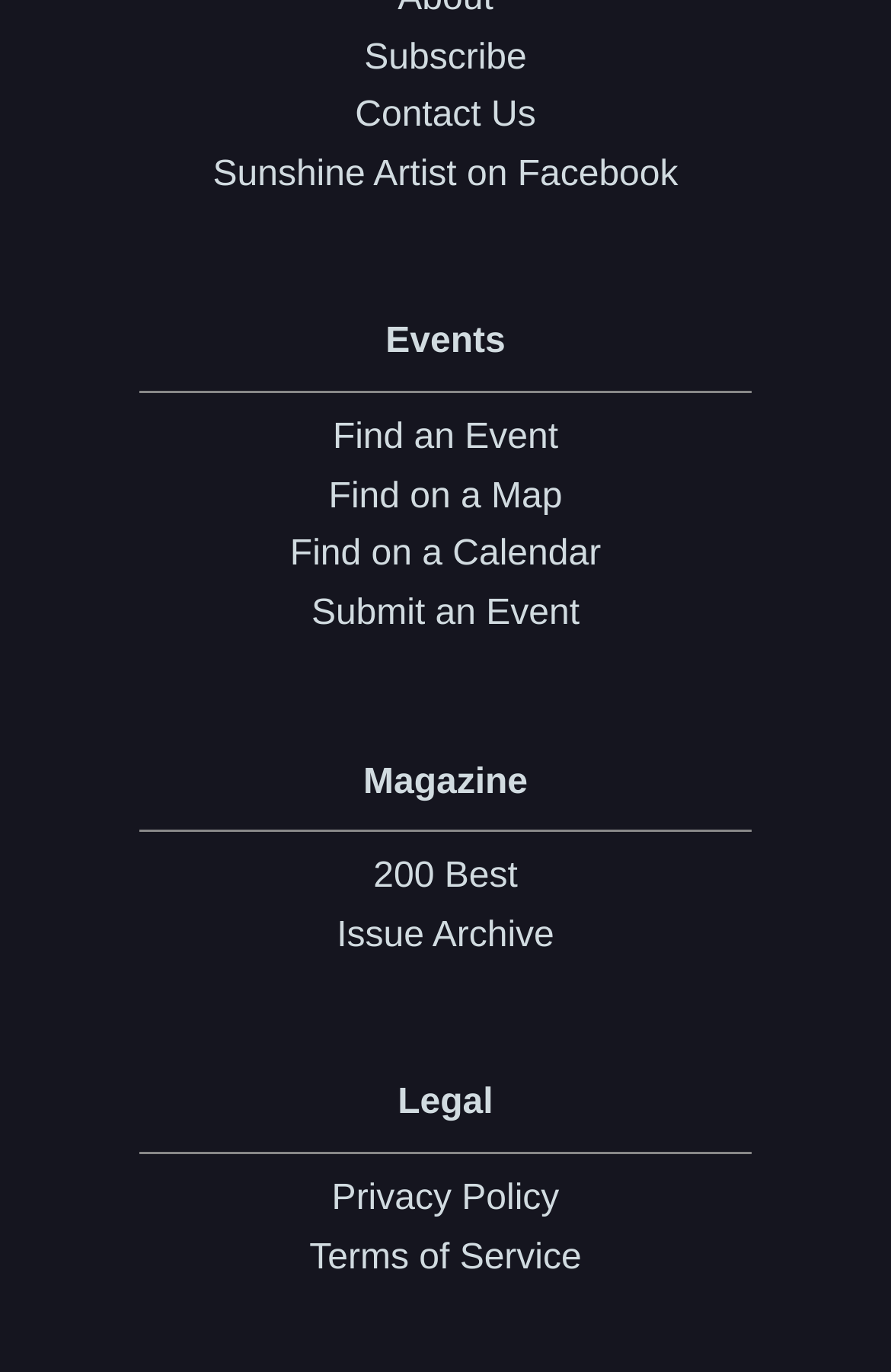What social media platform is the 'Sunshine Artist' on? Based on the screenshot, please respond with a single word or phrase.

Facebook